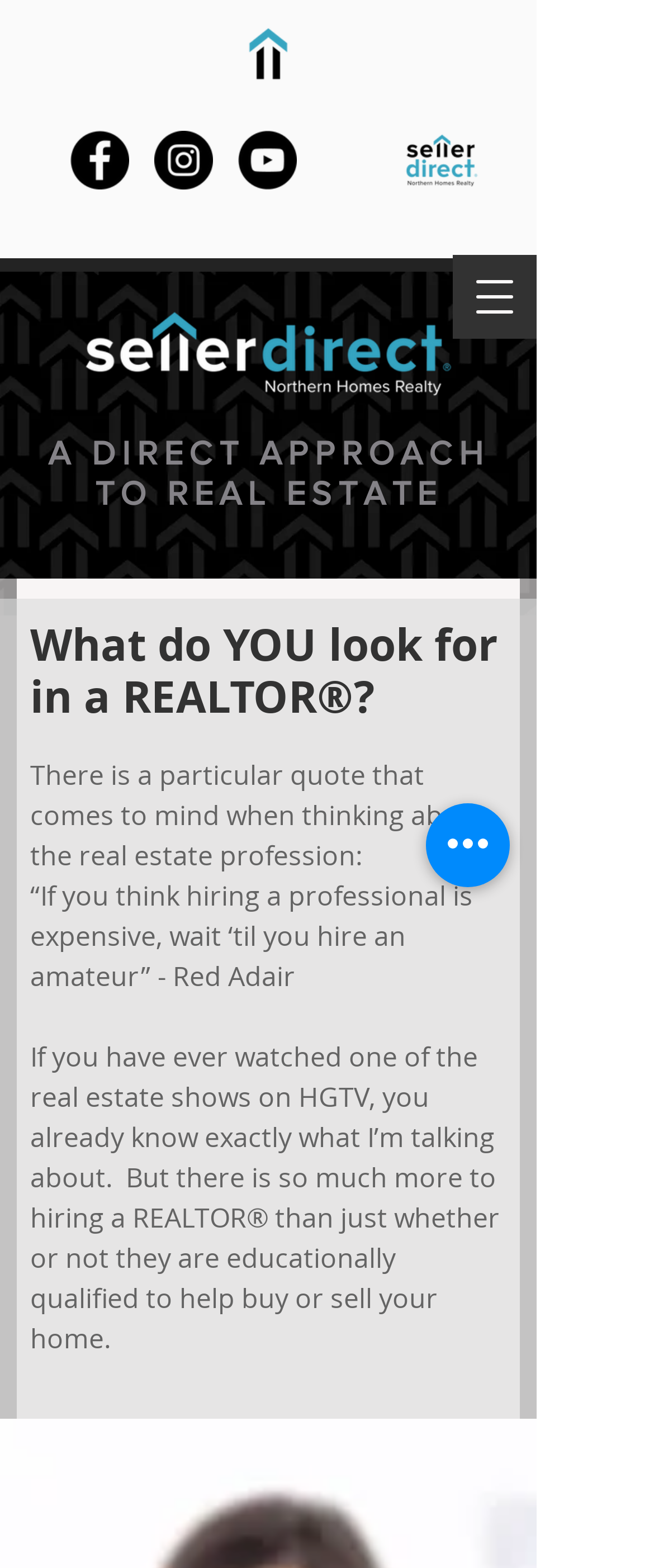Based on the description "aria-label="Facebook - Black Circle"", find the bounding box of the specified UI element.

[0.108, 0.083, 0.197, 0.121]